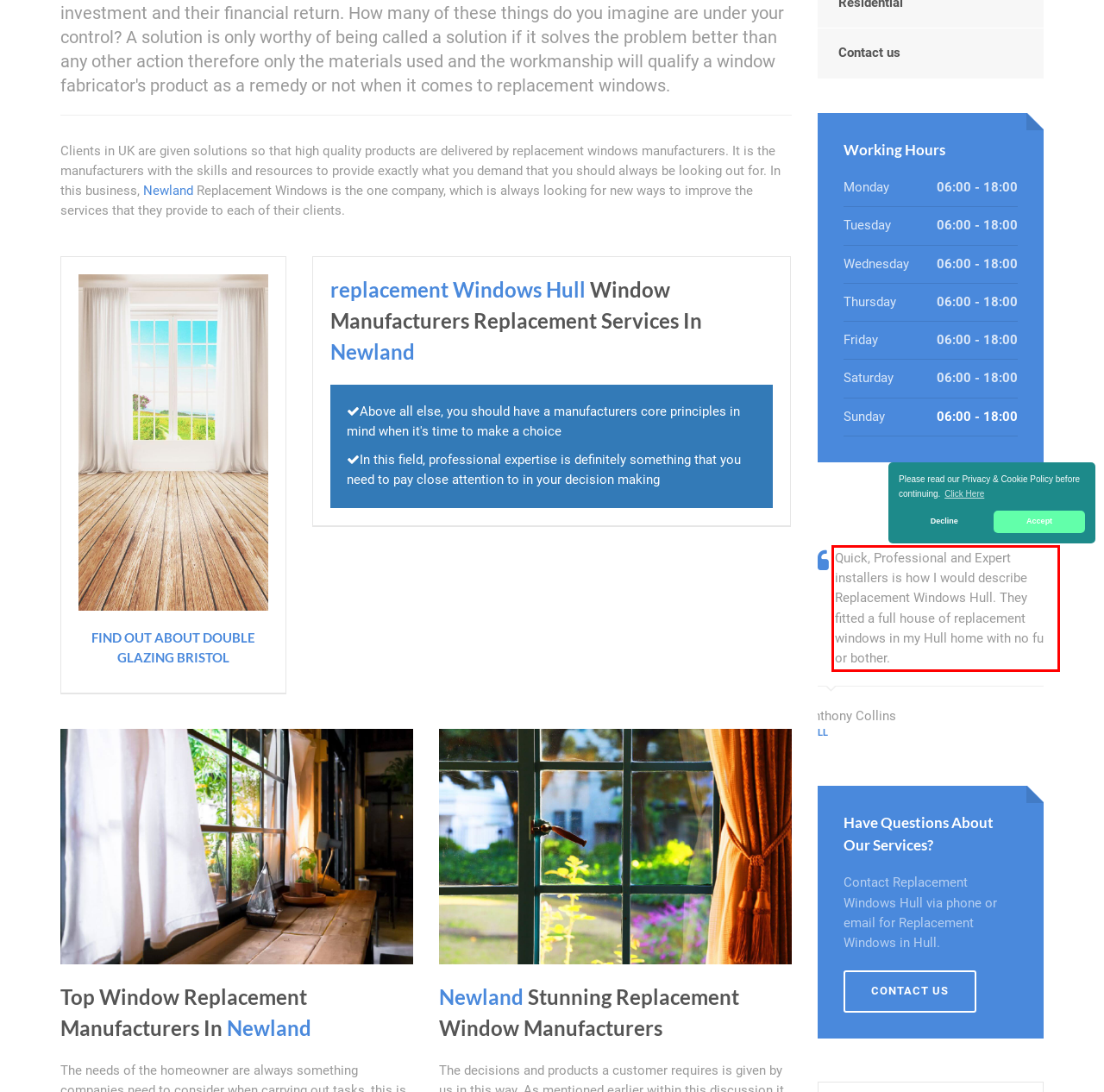View the screenshot of the webpage and identify the UI element surrounded by a red bounding box. Extract the text contained within this red bounding box.

Quick, Professional and Expert installers is how I would describe Replacement Windows Hull. They fitted a full house of replacement windows in my Hull home with no fuss or bother.